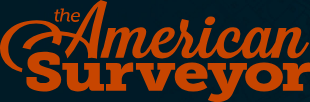What is the tone conveyed by the logo?
Please provide a single word or phrase as your answer based on the image.

Professional and authoritative